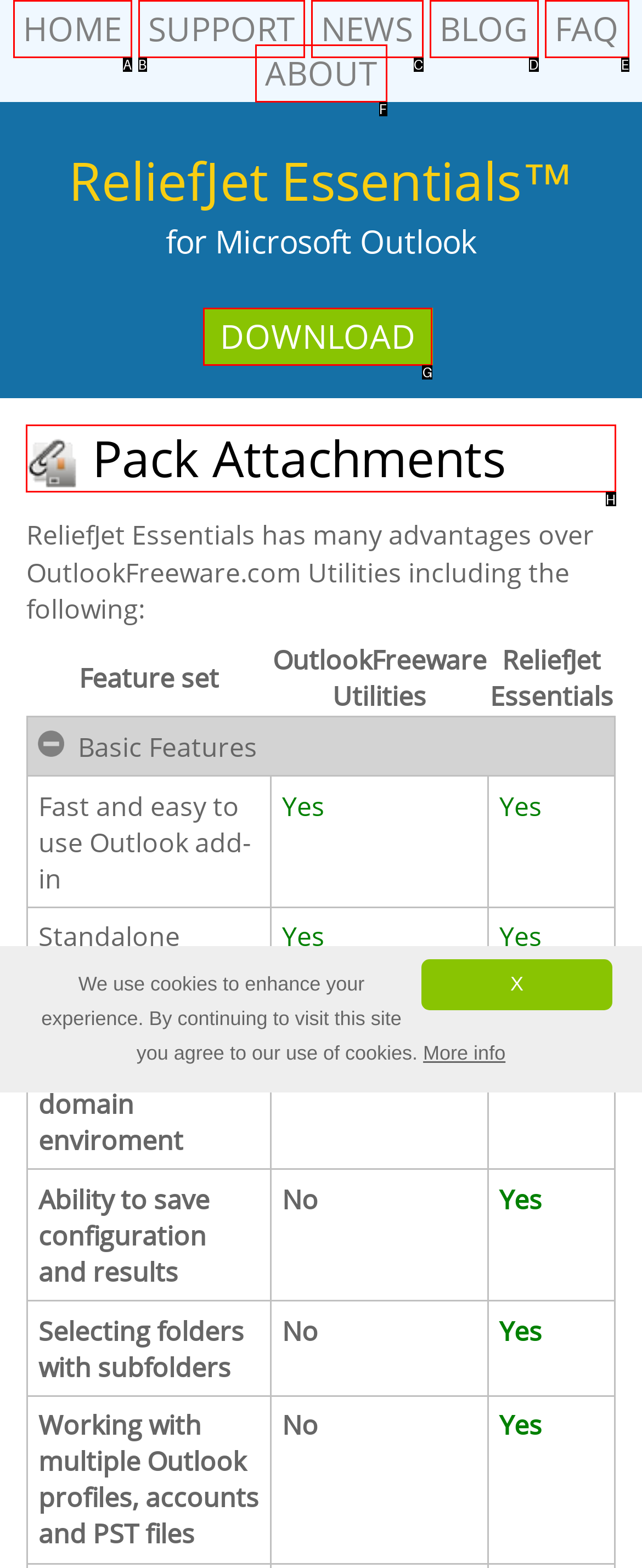Which UI element should be clicked to perform the following task: Read the Pack Attachments heading? Answer with the corresponding letter from the choices.

H